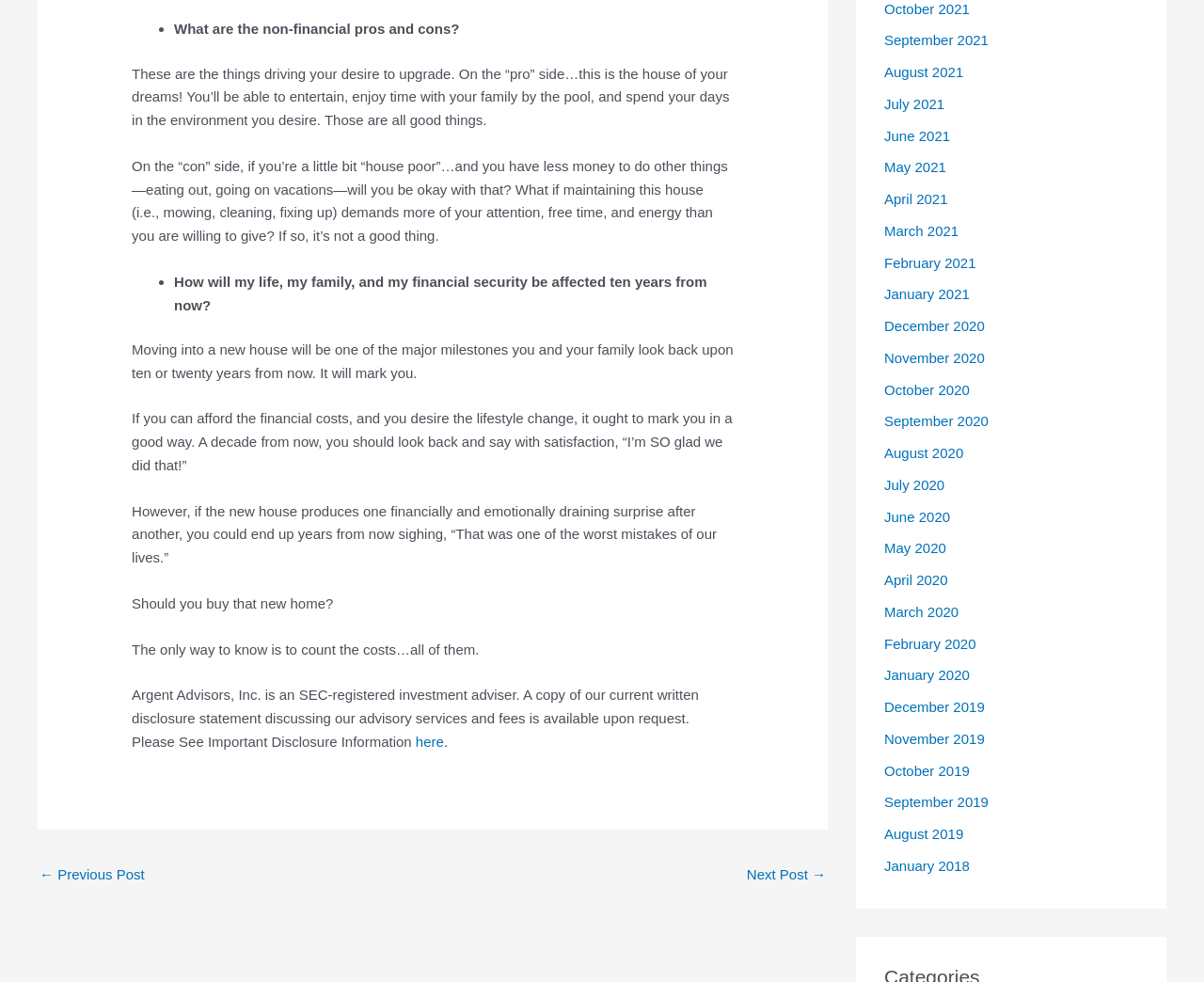What is the tone of the webpage's content?
Respond to the question with a single word or phrase according to the image.

Reflective and cautionary